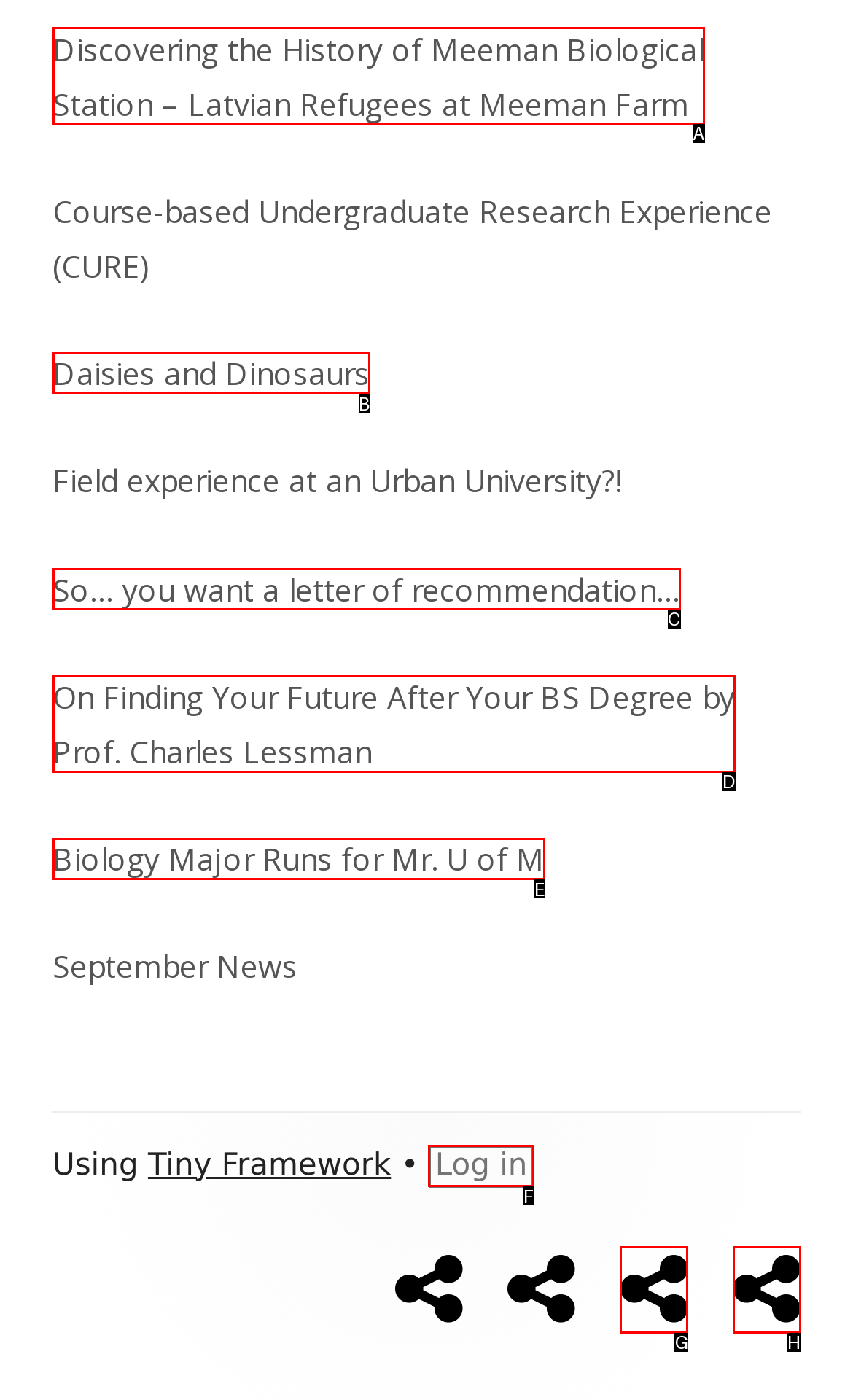Pick the option that corresponds to: Daisies and Dinosaurs
Provide the letter of the correct choice.

B